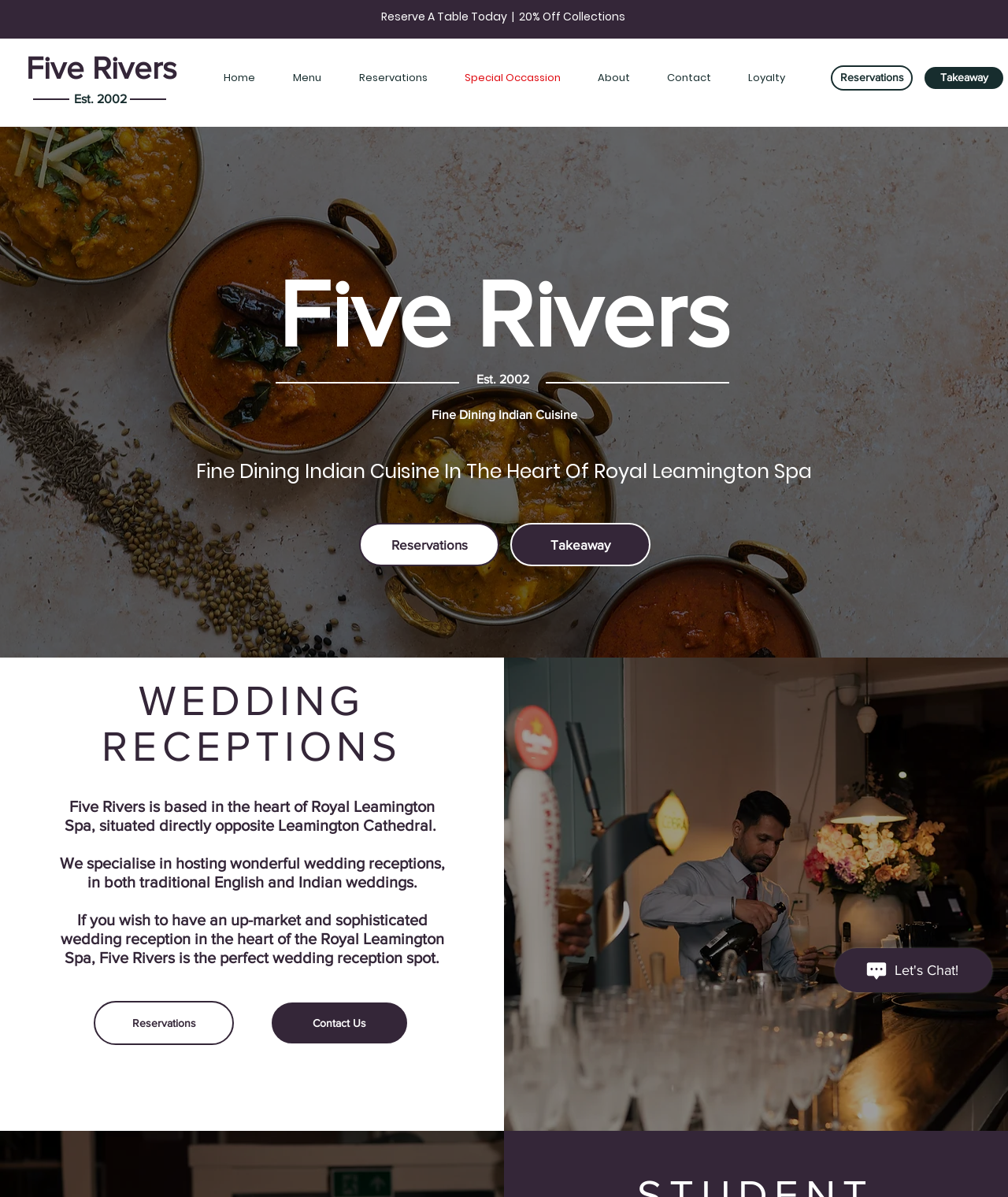Locate the coordinates of the bounding box for the clickable region that fulfills this instruction: "Click on the 'Reserve A Table Today' button".

[0.378, 0.007, 0.62, 0.02]